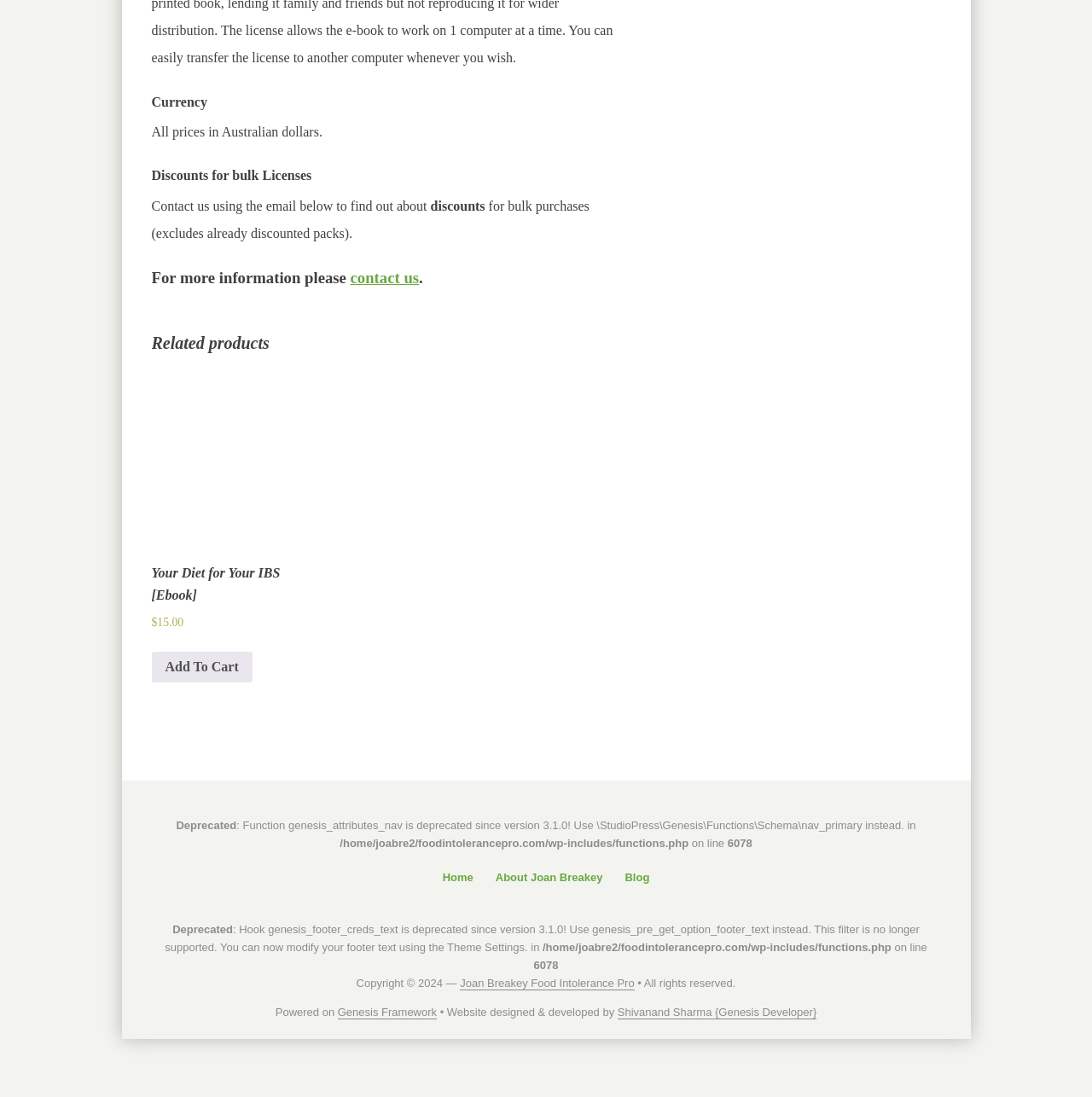Identify the bounding box coordinates of the section that should be clicked to achieve the task described: "Buy 'Your Diet for Your IBS [Ebook}'".

[0.139, 0.594, 0.231, 0.622]